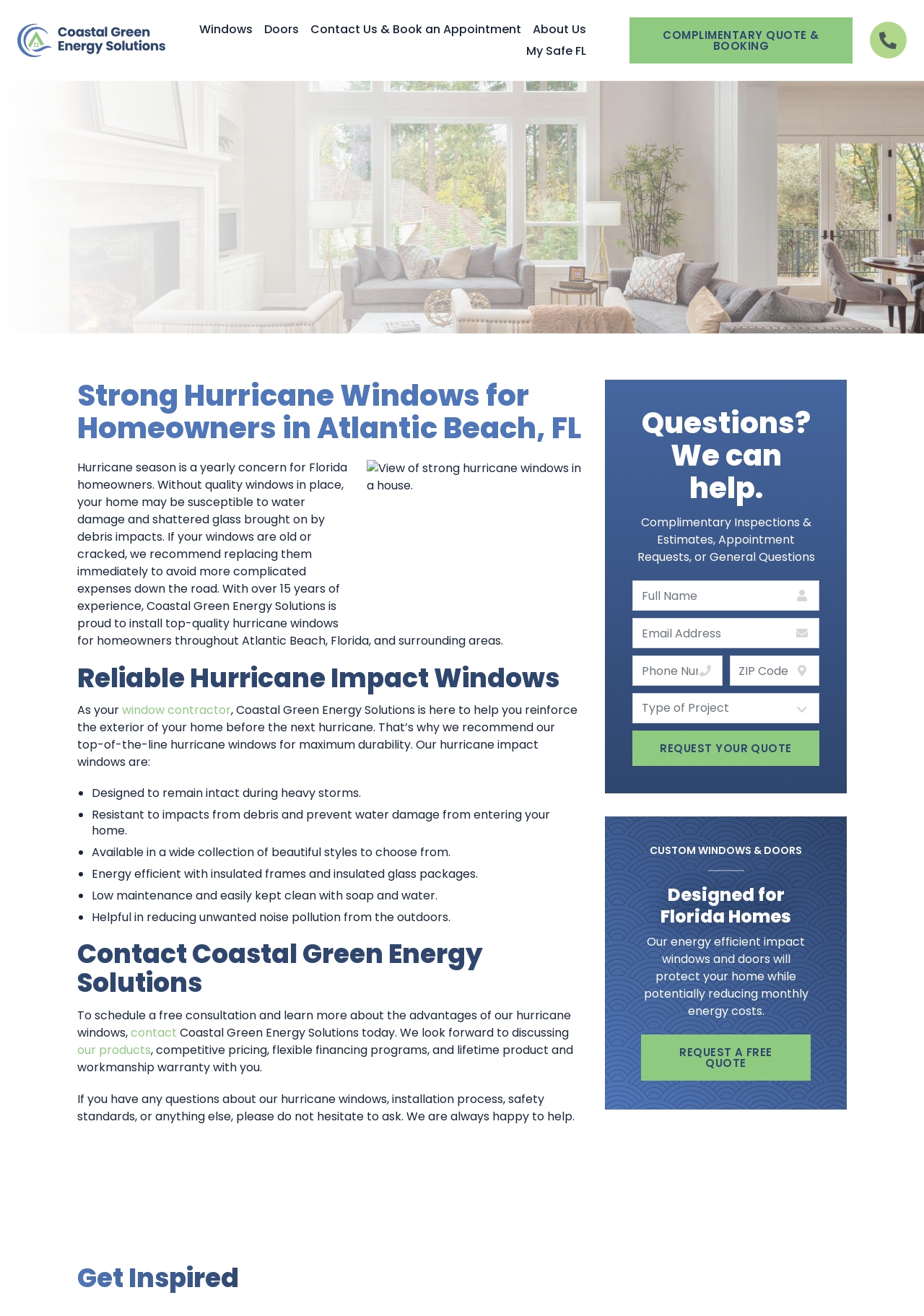Can you extract the headline from the webpage for me?

Strong Hurricane Windows for Homeowners in Atlantic Beach, FL